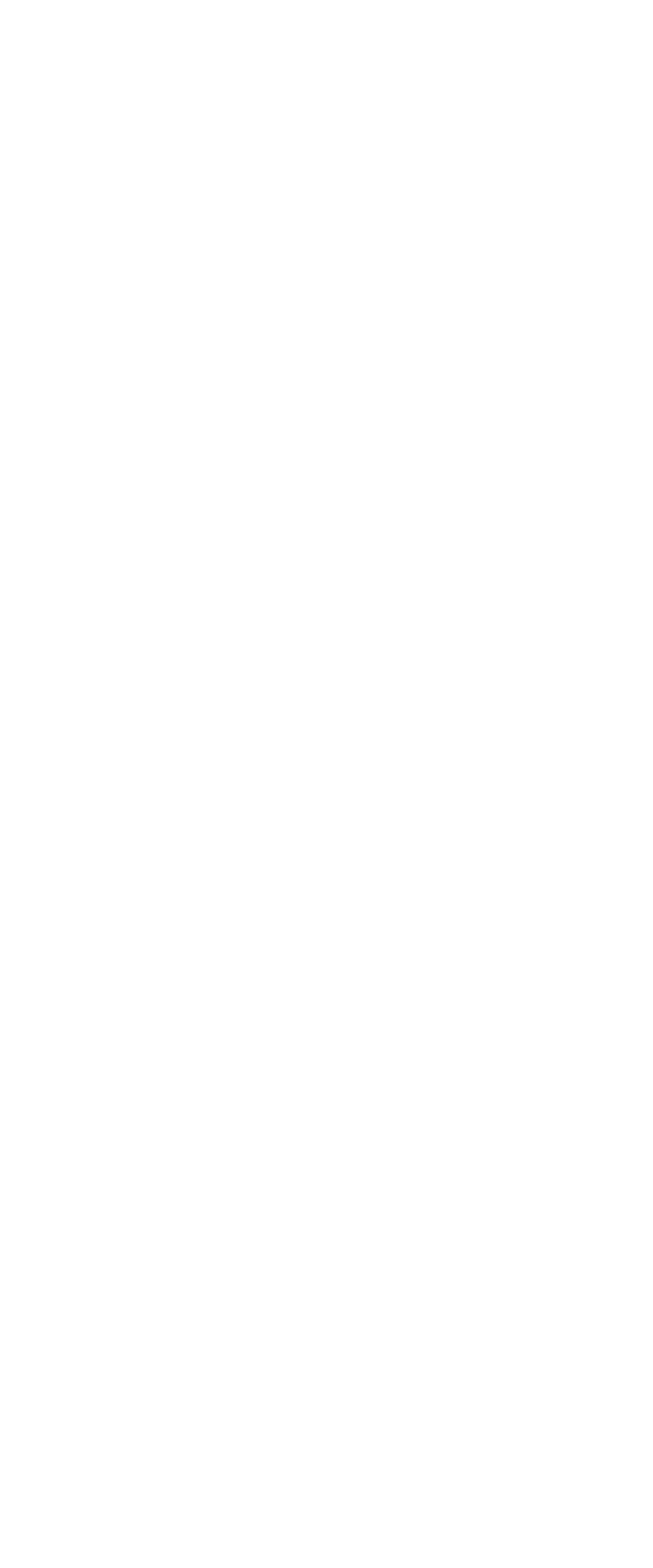Pinpoint the bounding box coordinates of the area that must be clicked to complete this instruction: "find here Viddyoze create videos".

[0.01, 0.541, 0.543, 0.558]